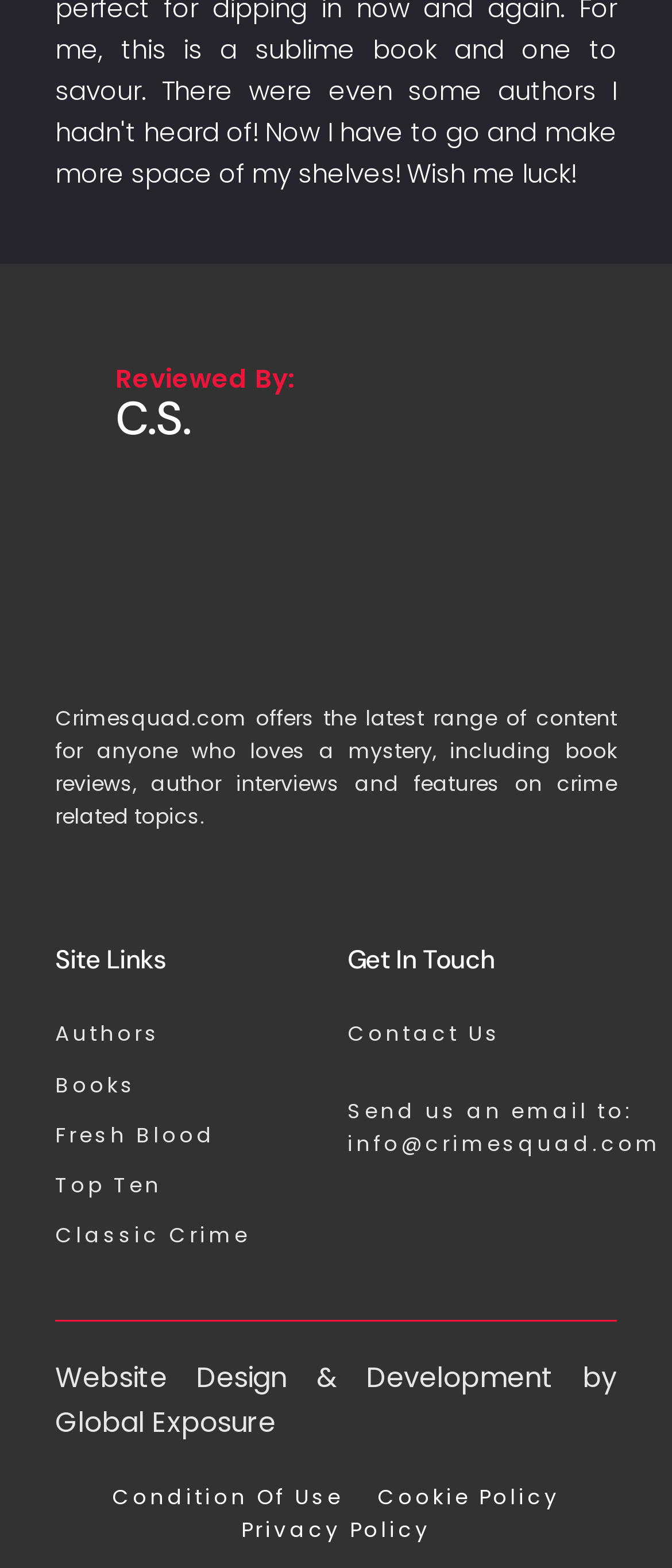What is the purpose of the 'Get In Touch' section?
Carefully analyze the image and provide a detailed answer to the question.

The 'Get In Touch' section contains links to 'Contact Us' and an email address, suggesting that it provides contact information for the website.